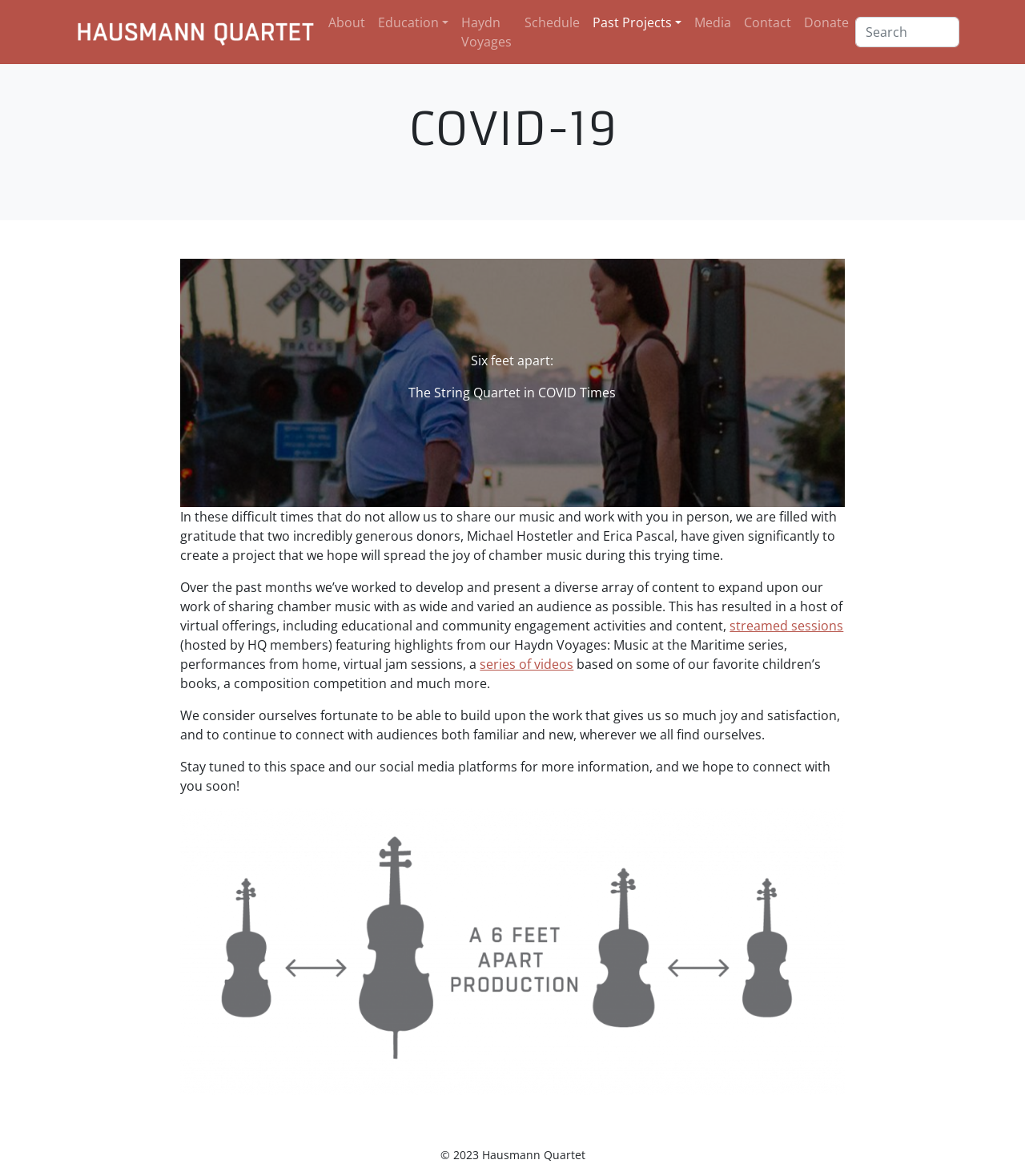Generate a comprehensive description of the webpage.

The webpage is about the Hausmann Quartet's response to the COVID-19 pandemic. At the top, there is a main navigation menu with links to various sections, including "About", "Education", "Haydn Voyages", "Schedule", "Past Projects", "Media", "Contact", and "Donate". 

Below the navigation menu, there is a heading that reads "COVID-19". Underneath, there is a section with a title "Six feet apart: The String Quartet in COVID Times". This section contains a paragraph of text explaining how the quartet is grateful for the support of two donors, which has enabled them to create a project to spread the joy of chamber music during the pandemic. 

The text continues to describe the various virtual offerings the quartet has developed, including educational and community engagement activities, streamed sessions, and a series of videos based on children's books. There is also a mention of a composition competition and other projects. 

The webpage also features an image, likely a photo of the quartet, and a figure at the bottom, which could be a logo or an icon. At the very bottom, there is a copyright notice that reads "© 2023 Hausmann Quartet".